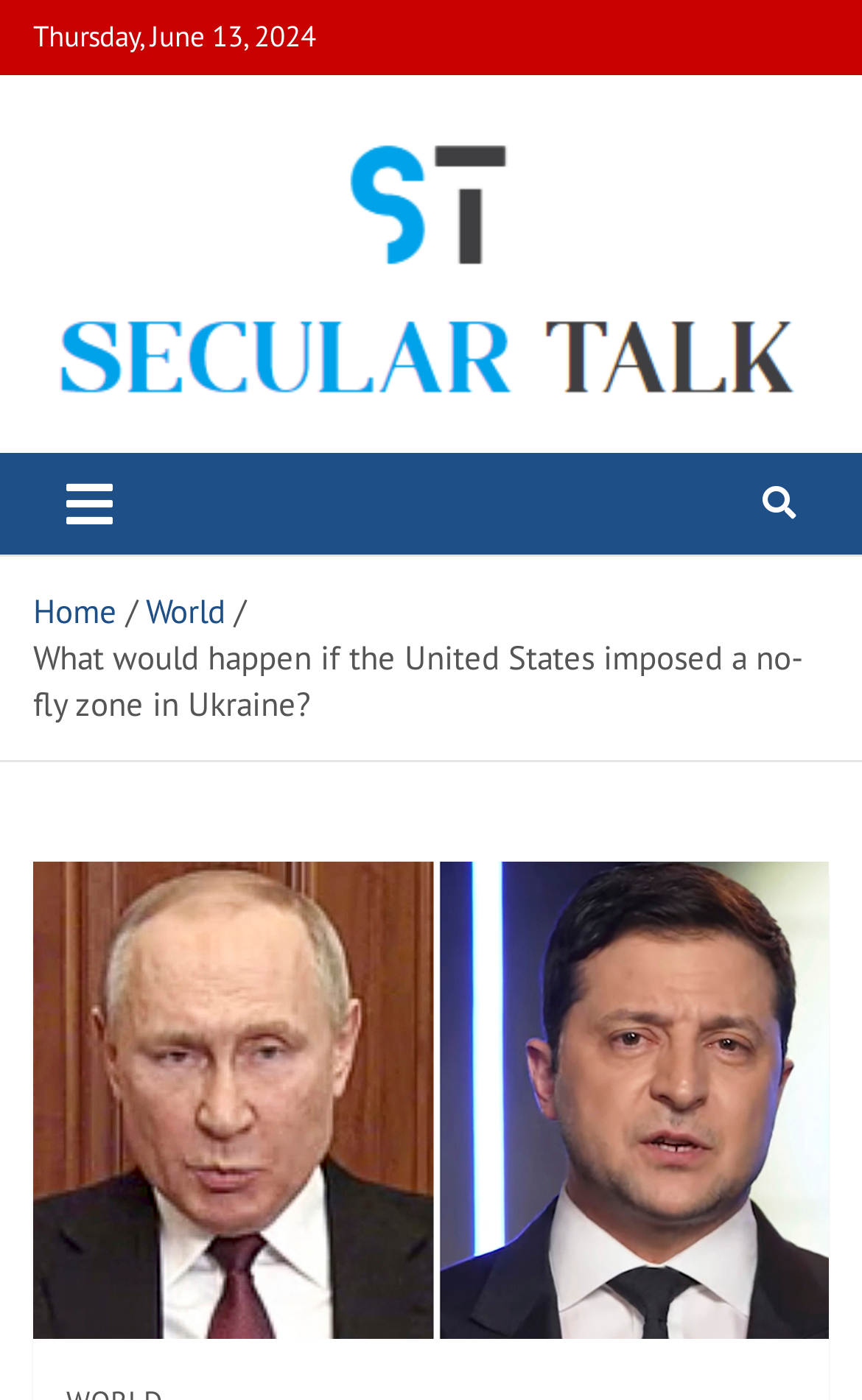Provide a brief response using a word or short phrase to this question:
What is the topic of the article?

No-fly zone in Ukraine